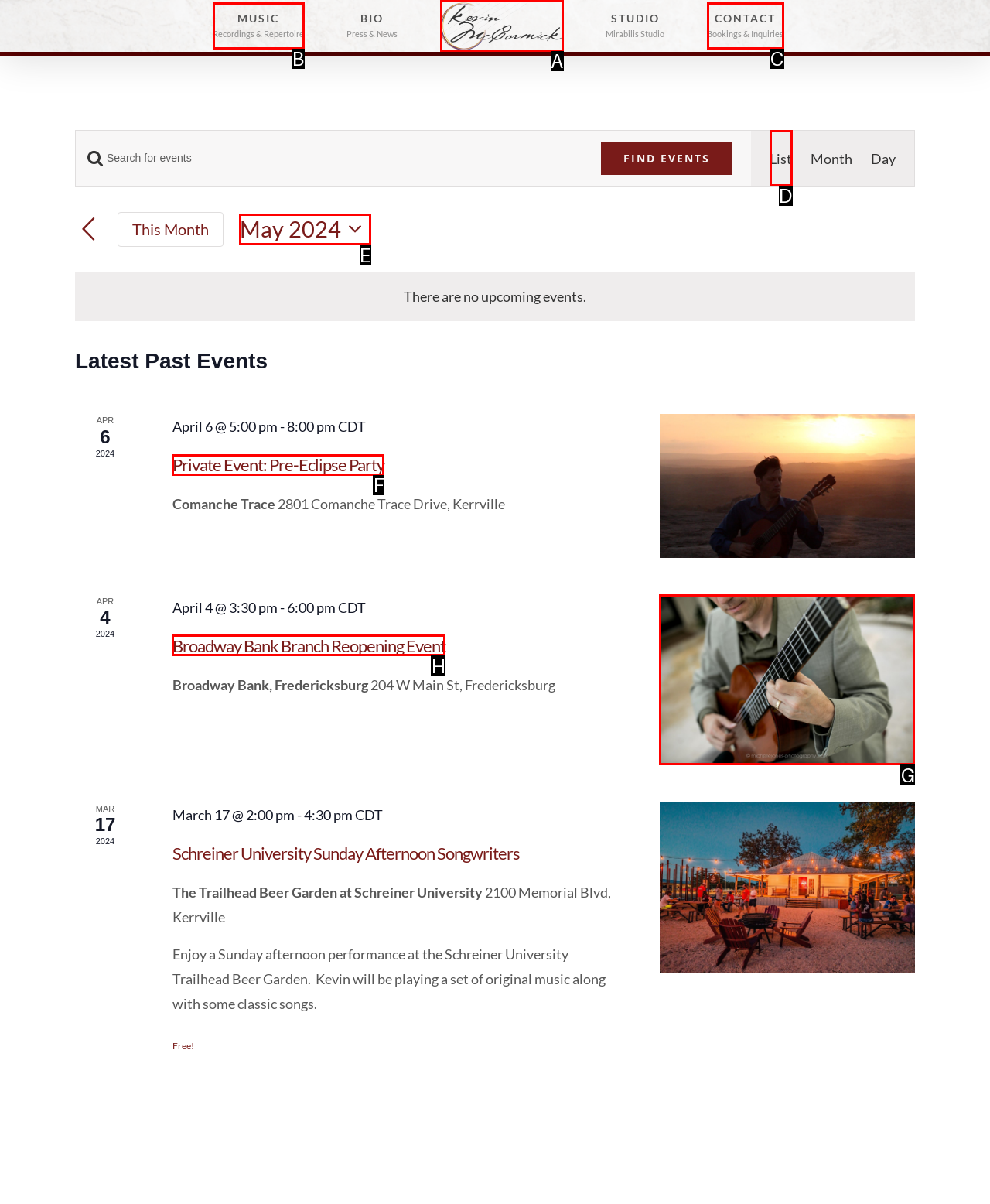Identify the option that best fits this description: 2024-05-13 May 2024
Answer with the appropriate letter directly.

E